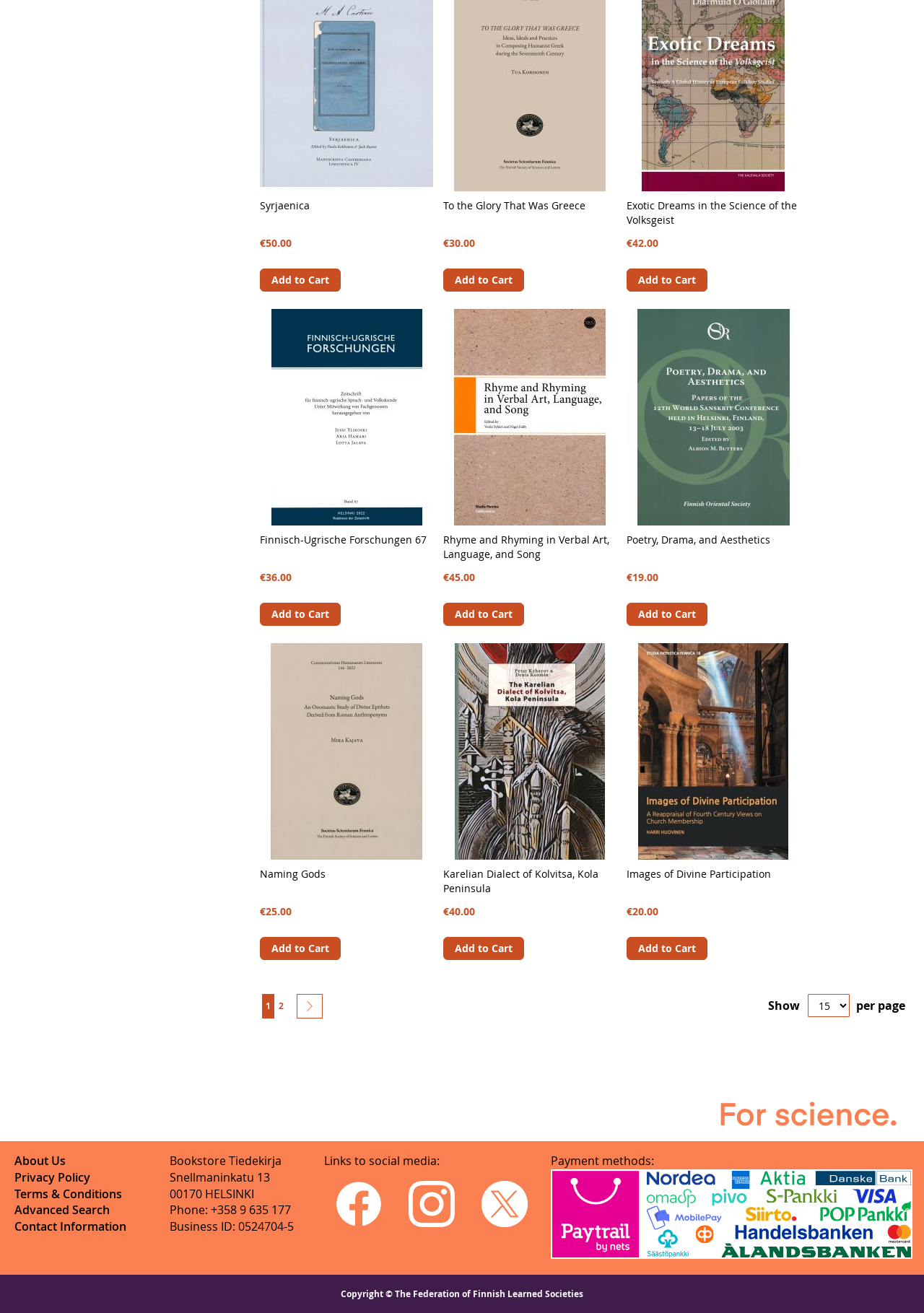Determine the bounding box coordinates for the area that should be clicked to carry out the following instruction: "Click the 'About Us' link".

[0.016, 0.878, 0.071, 0.89]